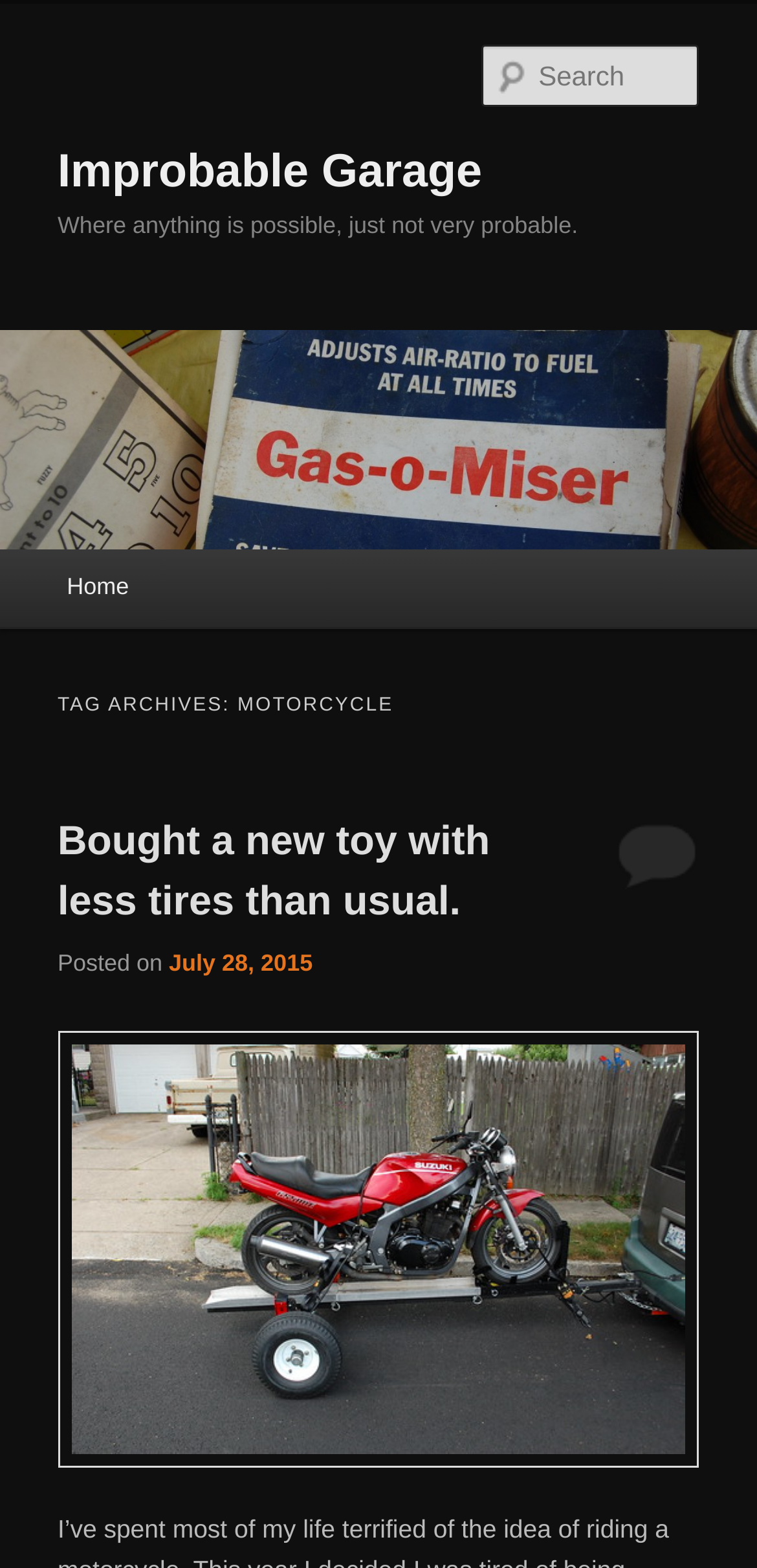Please specify the bounding box coordinates of the clickable section necessary to execute the following command: "read the post about buying a new toy".

[0.076, 0.522, 0.647, 0.59]